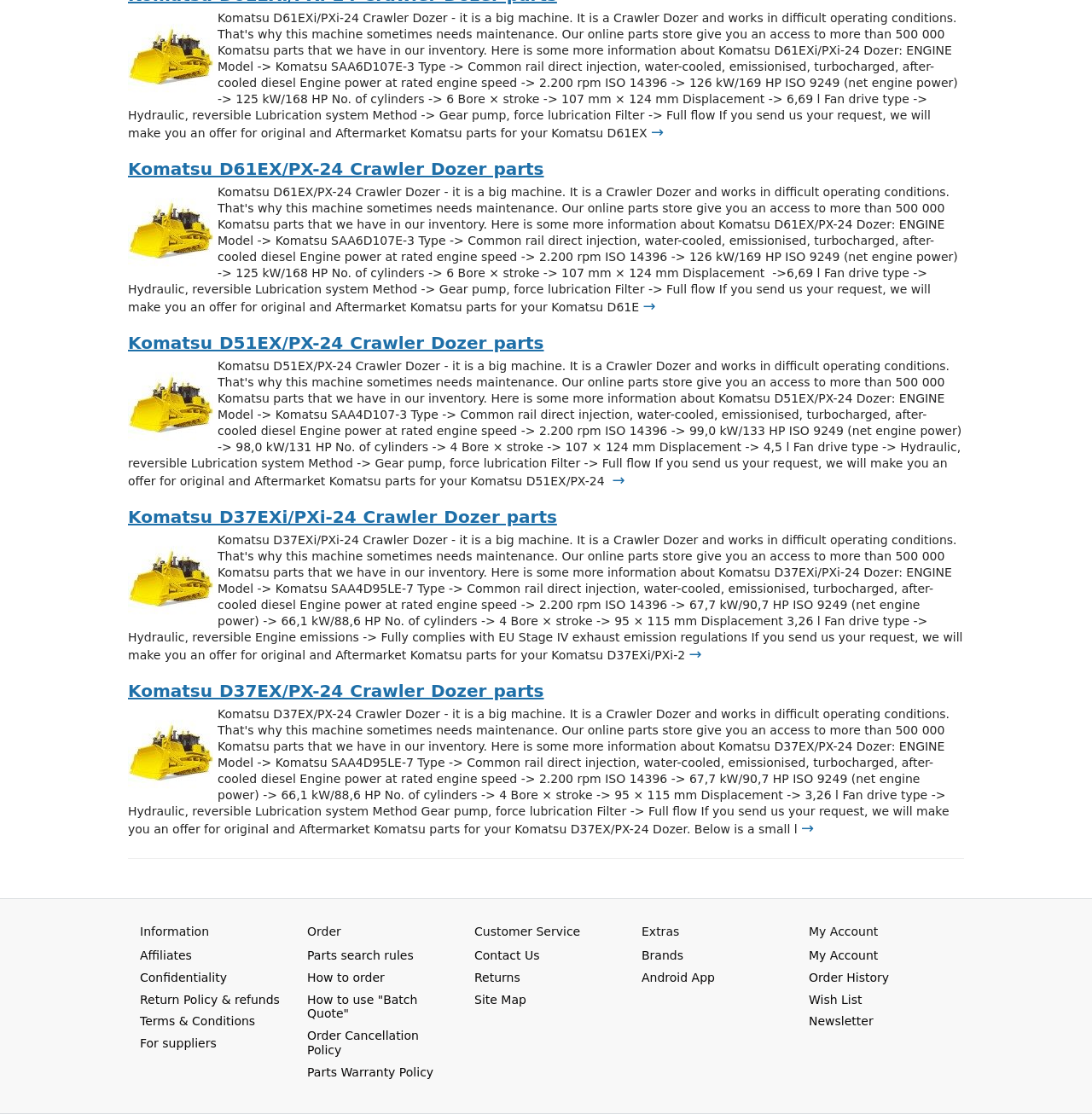Provide your answer to the question using just one word or phrase: What is the purpose of the '→' links?

Expand or view more